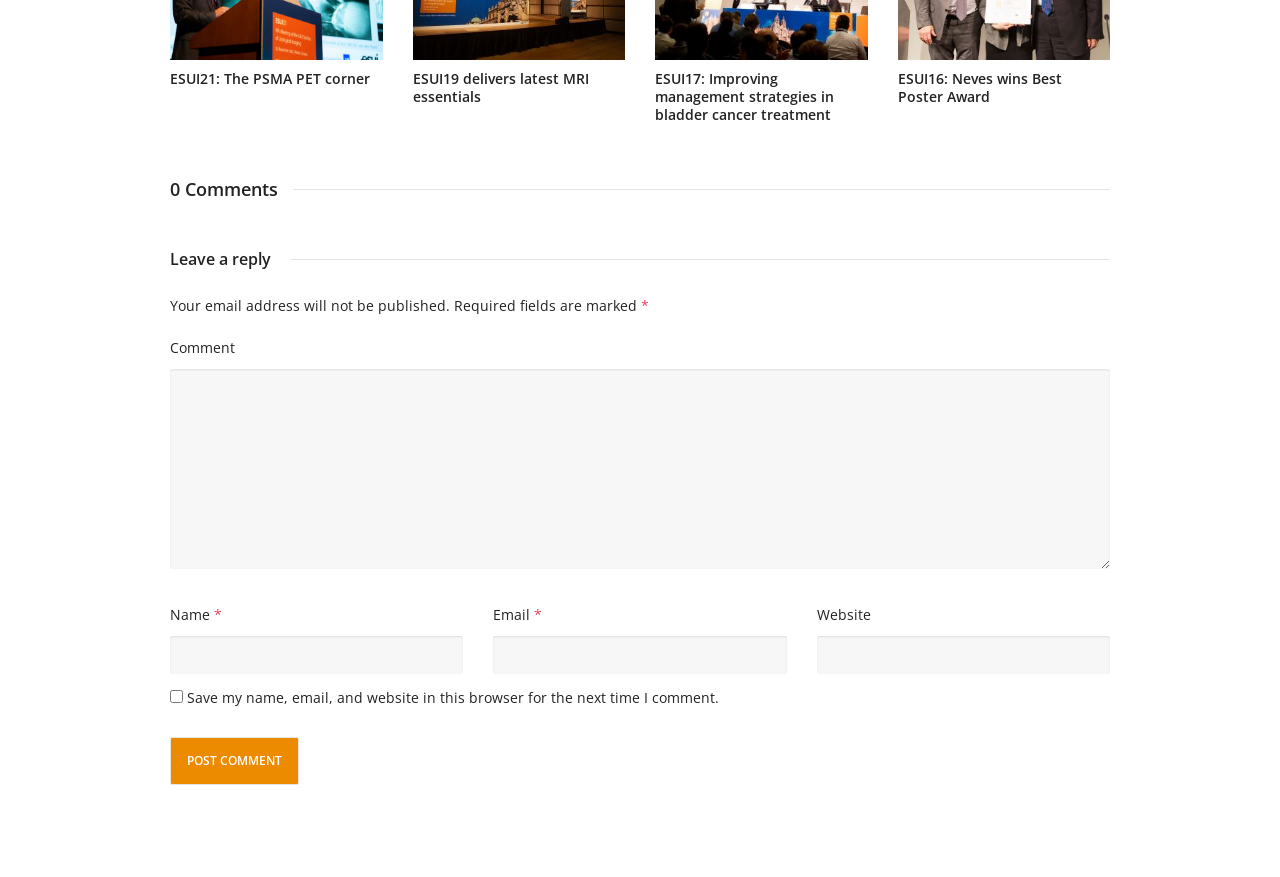Please give the bounding box coordinates of the area that should be clicked to fulfill the following instruction: "Leave a reply". The coordinates should be in the format of four float numbers from 0 to 1, i.e., [left, top, right, bottom].

[0.133, 0.284, 0.867, 0.308]